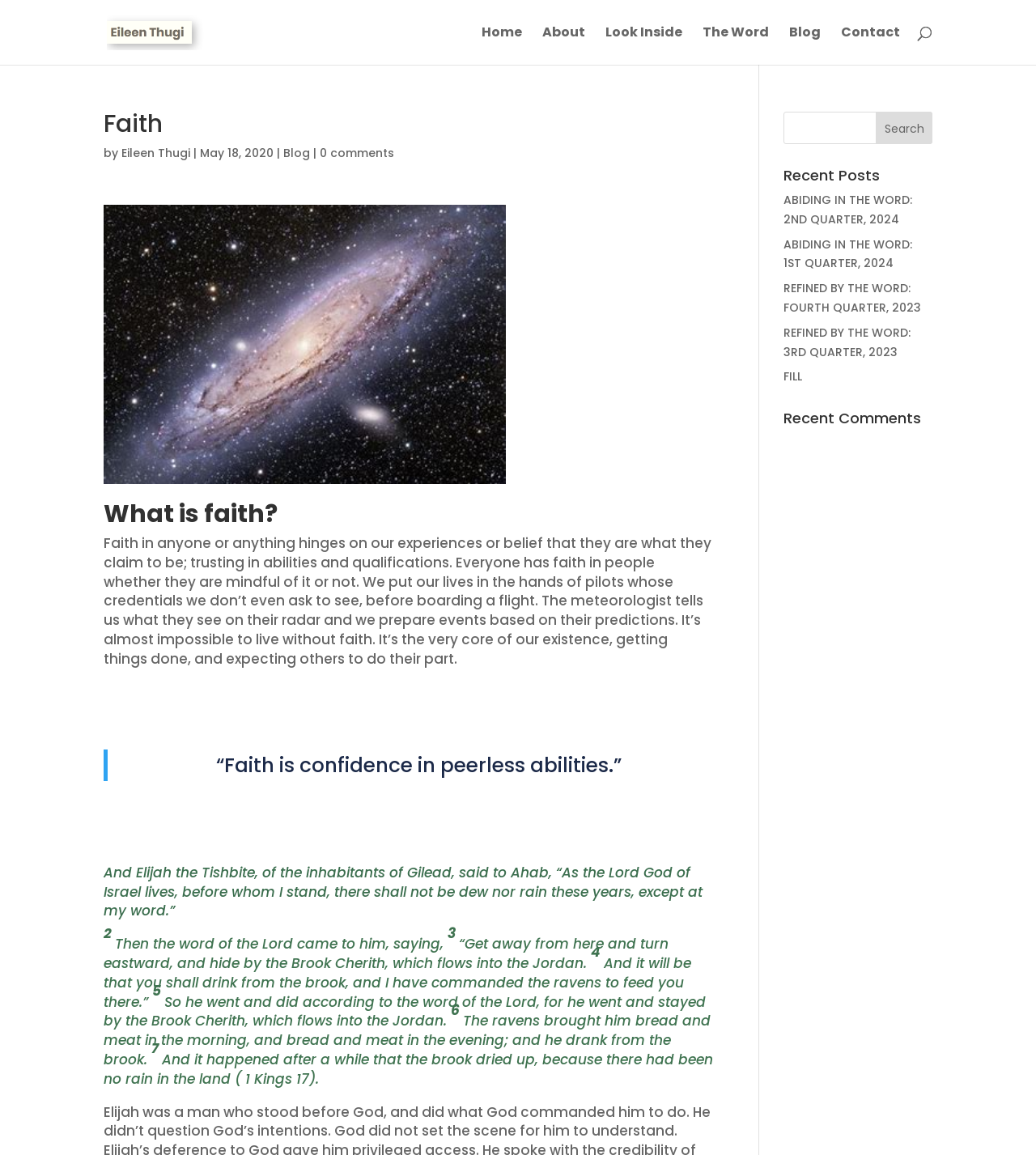Identify the bounding box of the HTML element described here: "alt="Eileen Thugi"". Provide the coordinates as four float numbers between 0 and 1: [left, top, right, bottom].

[0.103, 0.02, 0.262, 0.034]